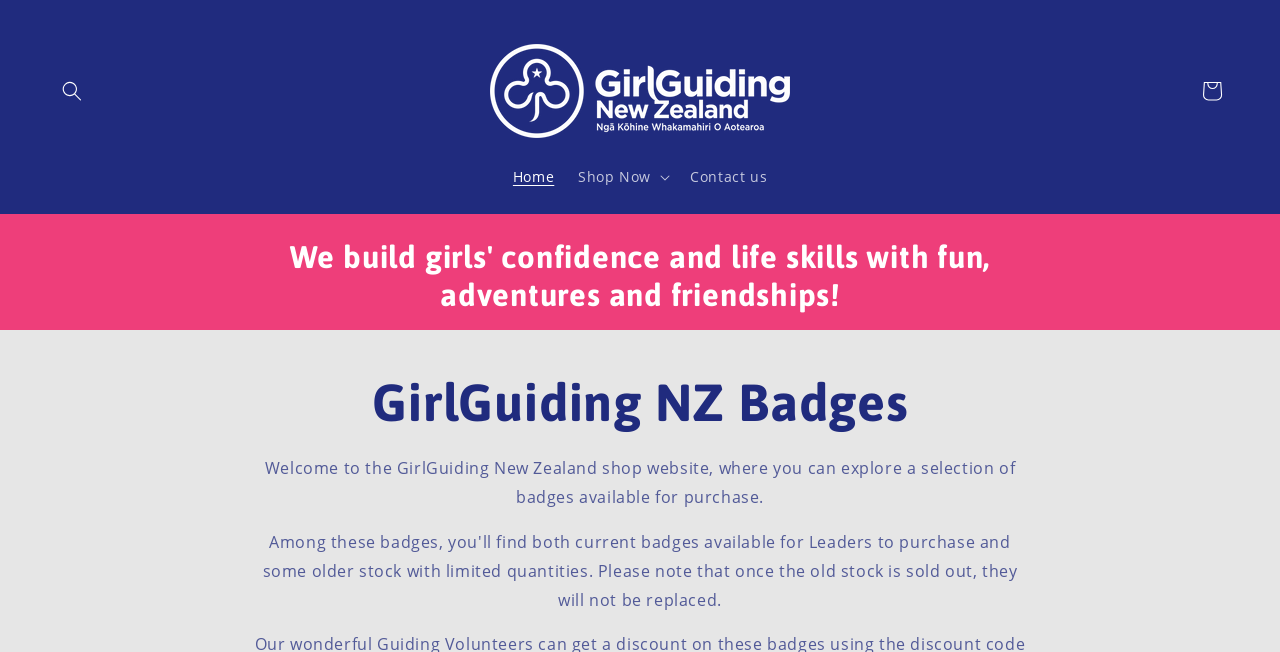Answer the question below using just one word or a short phrase: 
What is the call-to-action on the top-right corner?

Shop Now